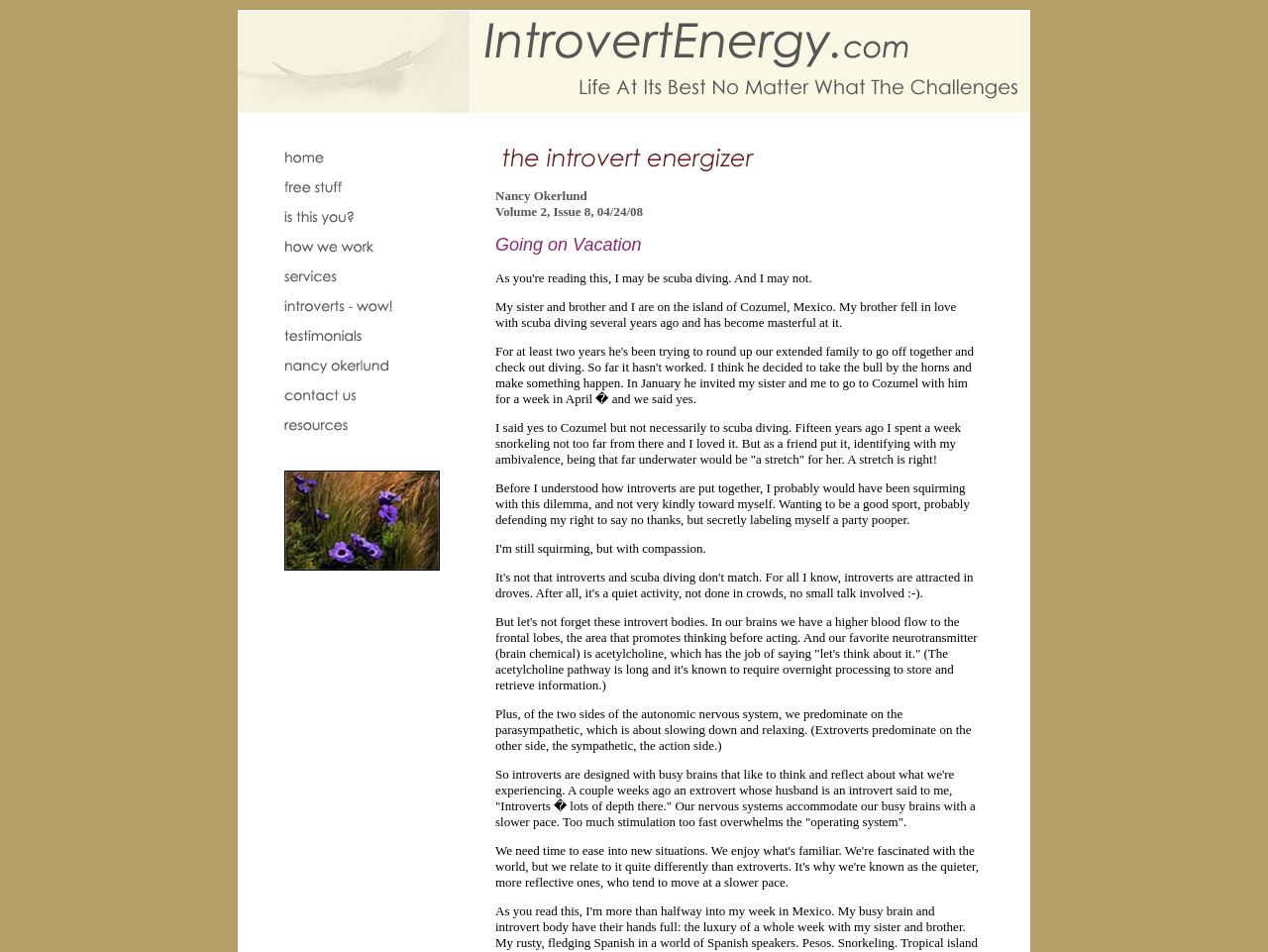Please study the image and answer the question comprehensively:
Where are the author and her siblings?

I found this information by reading the text in the StaticText element at [0.391, 0.314, 0.754, 0.346] which states 'My sister and brother and I are on the island of Cozumel, Mexico.' This text provides the location of the author and her siblings.